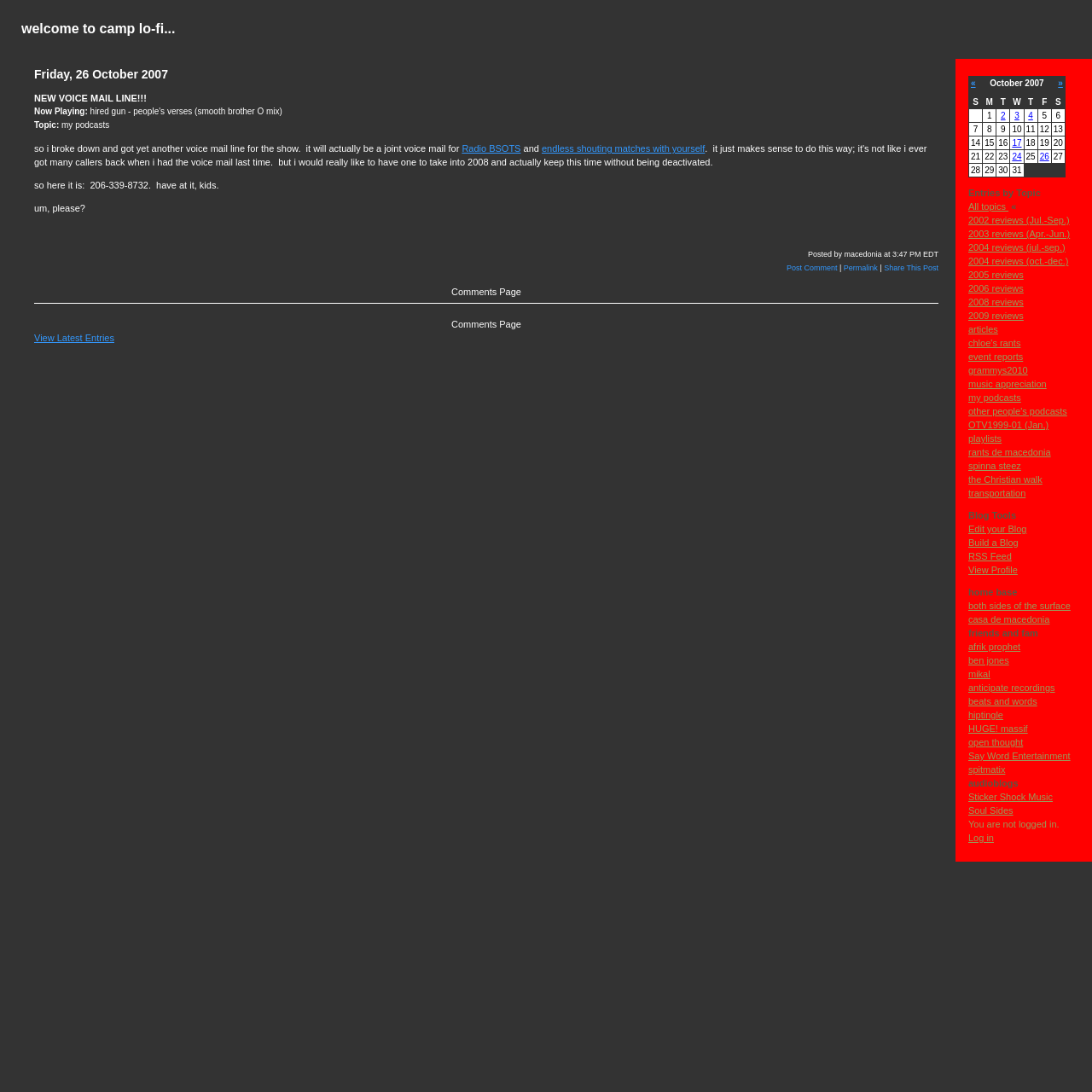Could you determine the bounding box coordinates of the clickable element to complete the instruction: "Read the 2002 reviews"? Provide the coordinates as four float numbers between 0 and 1, i.e., [left, top, right, bottom].

[0.887, 0.197, 0.979, 0.206]